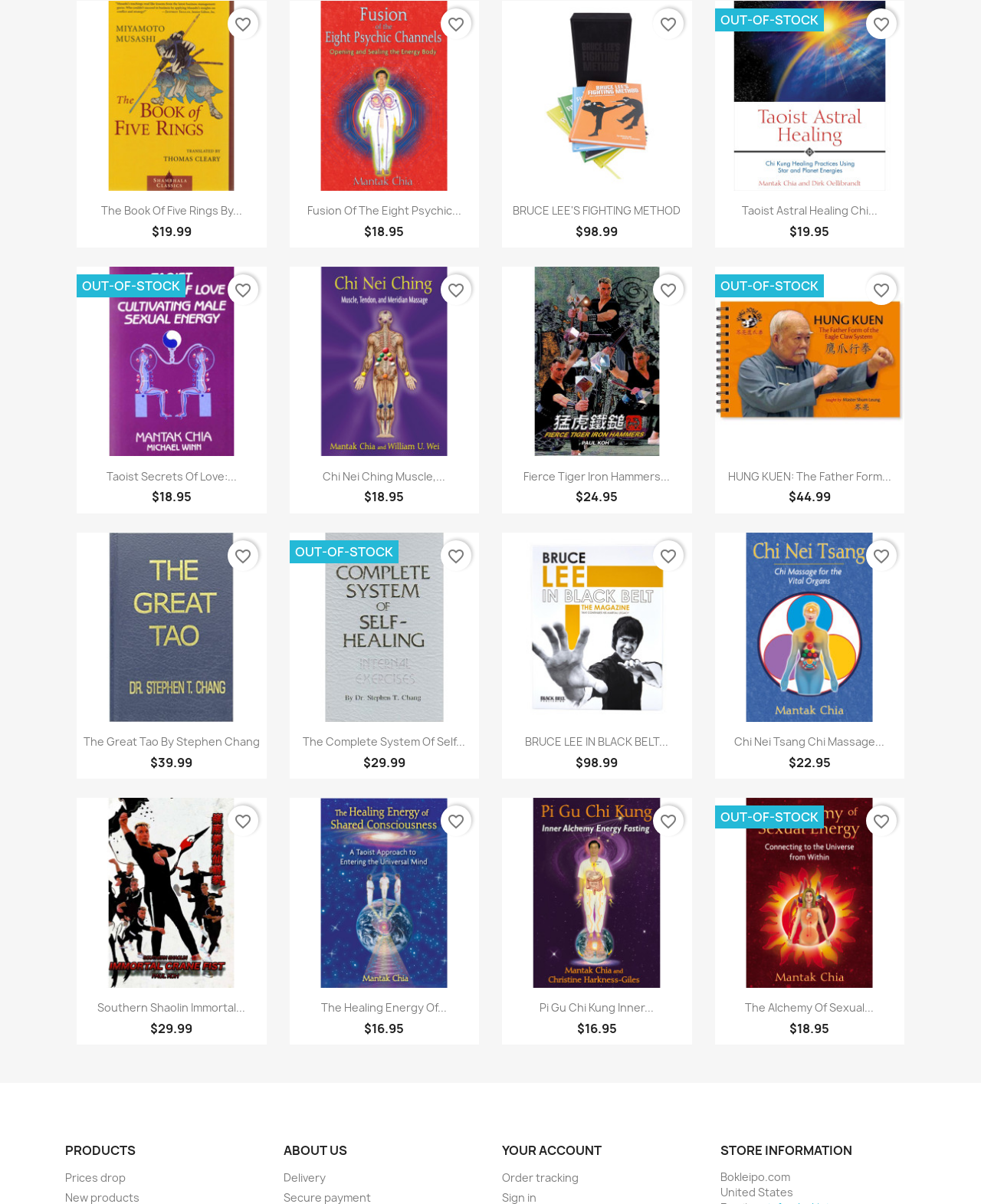How many products have a 'Quick view' link?
Please provide a comprehensive answer to the question based on the webpage screenshot.

I counted the number of 'Quick view' links on the webpage, which are 8, each associated with a product.